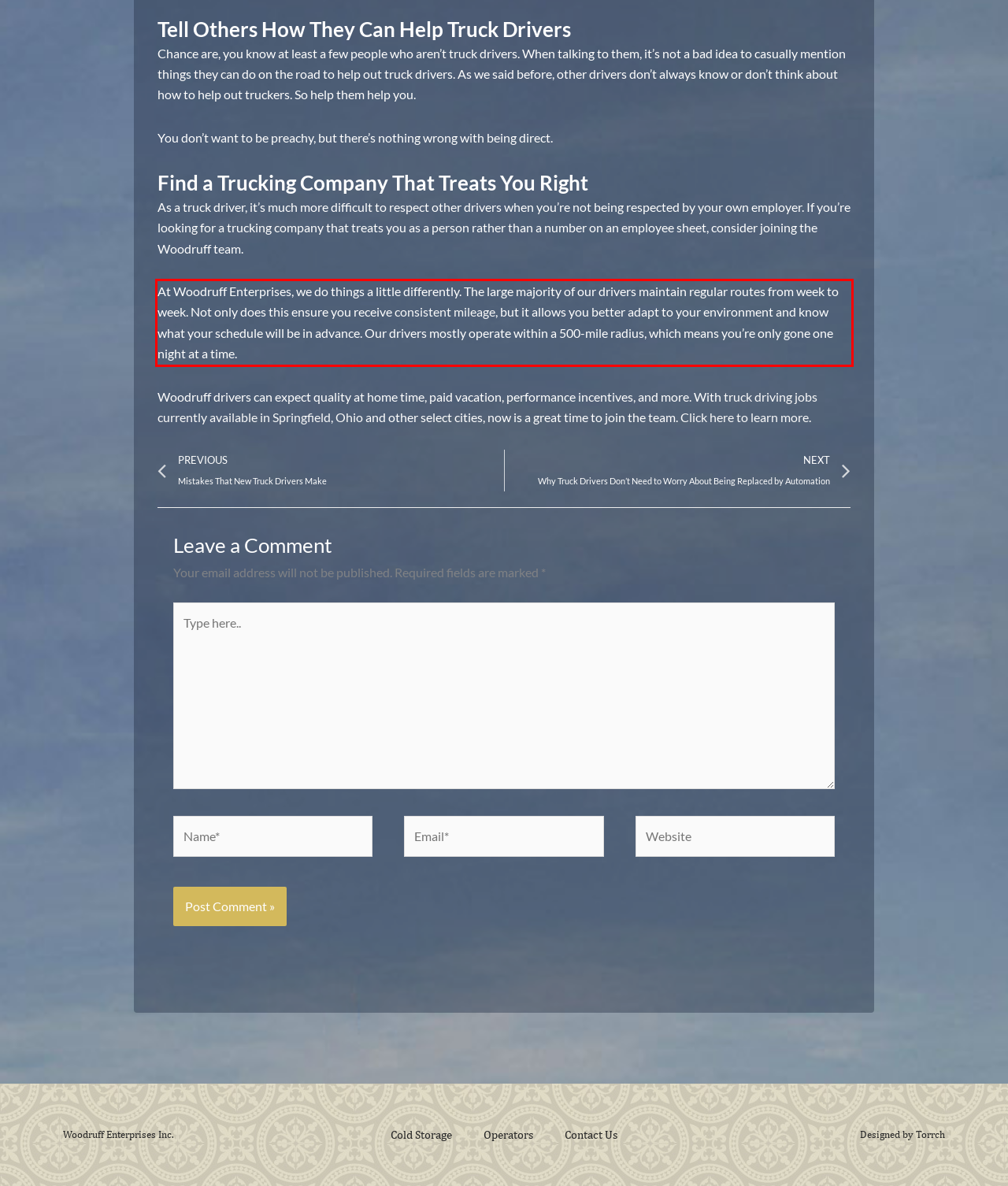Extract and provide the text found inside the red rectangle in the screenshot of the webpage.

At Woodruff Enterprises, we do things a little differently. The large majority of our drivers maintain regular routes from week to week. Not only does this ensure you receive consistent mileage, but it allows you better adapt to your environment and know what your schedule will be in advance. Our drivers mostly operate within a 500-mile radius, which means you’re only gone one night at a time.